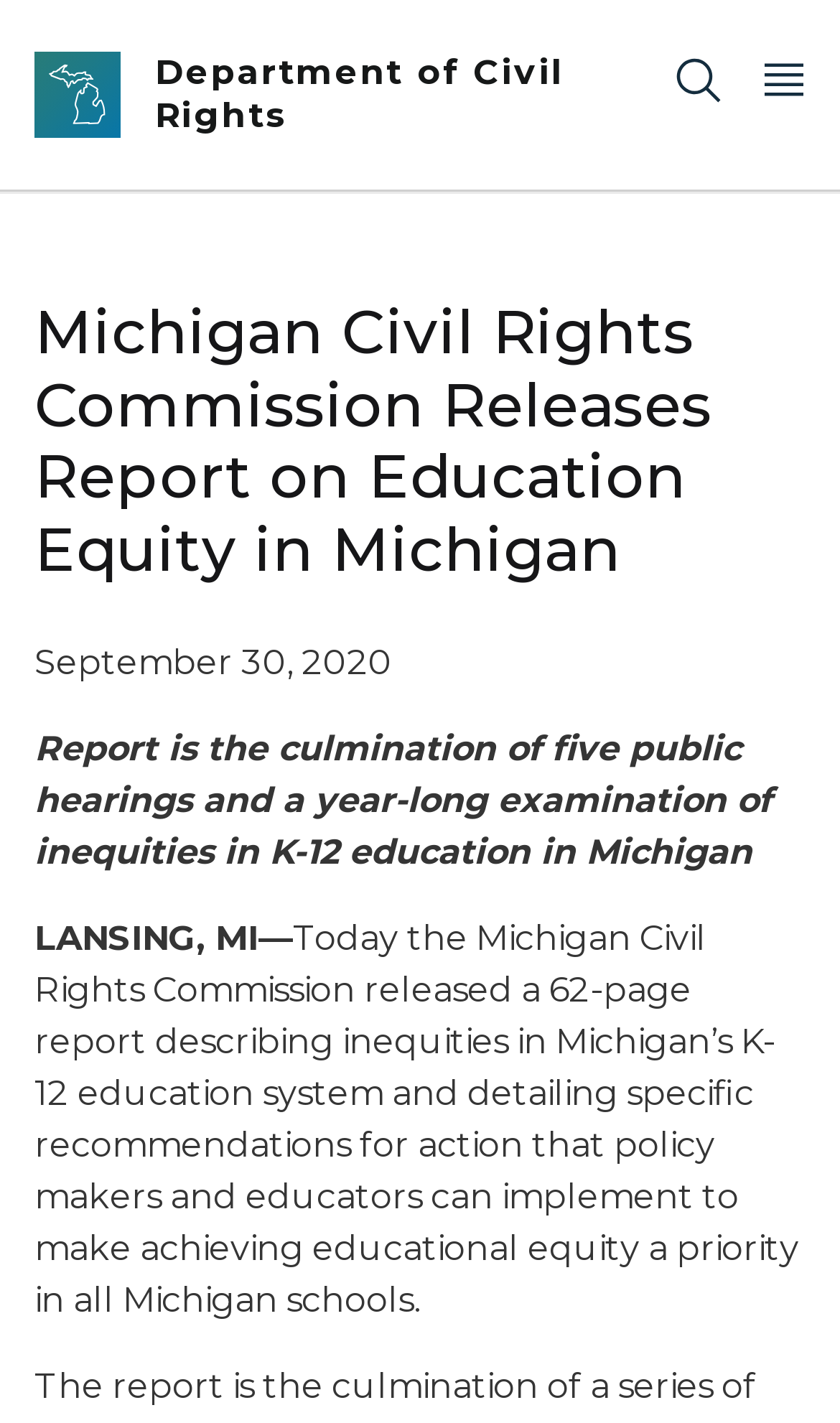Answer the question using only one word or a concise phrase: What is the topic of the report?

Education Equity in Michigan